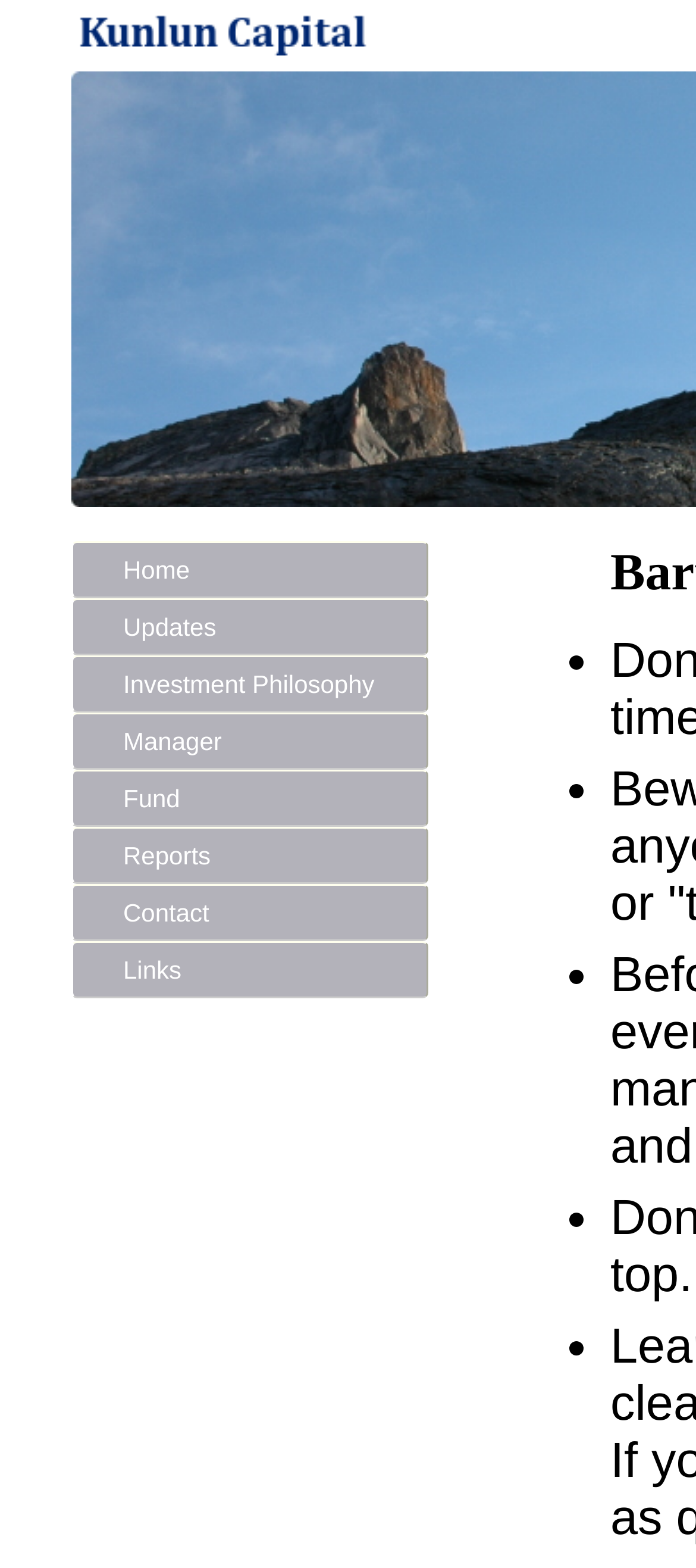Answer this question in one word or a short phrase: What is the logo on the top left?

Kunlun Capital Logo